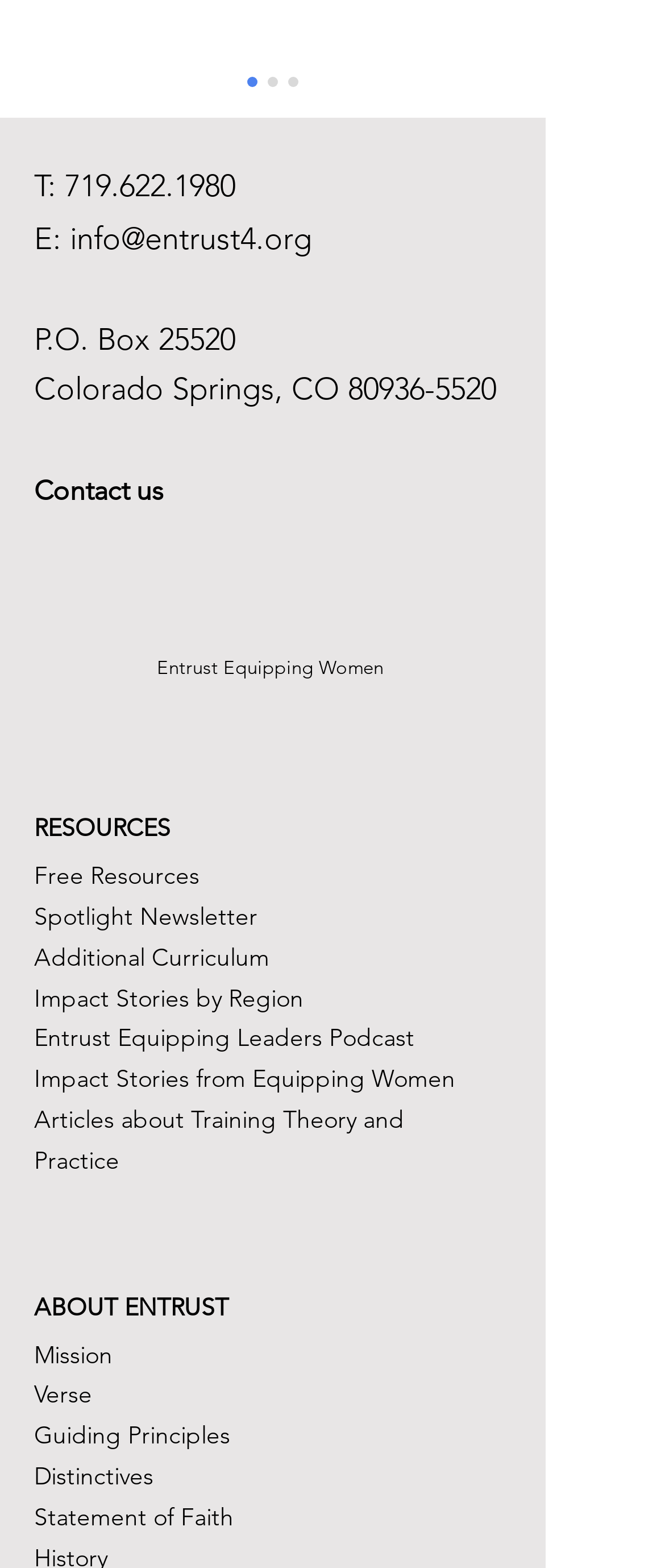Determine the bounding box for the UI element as described: "Impact Stories from Equipping Women". The coordinates should be represented as four float numbers between 0 and 1, formatted as [left, top, right, bottom].

[0.051, 0.678, 0.685, 0.698]